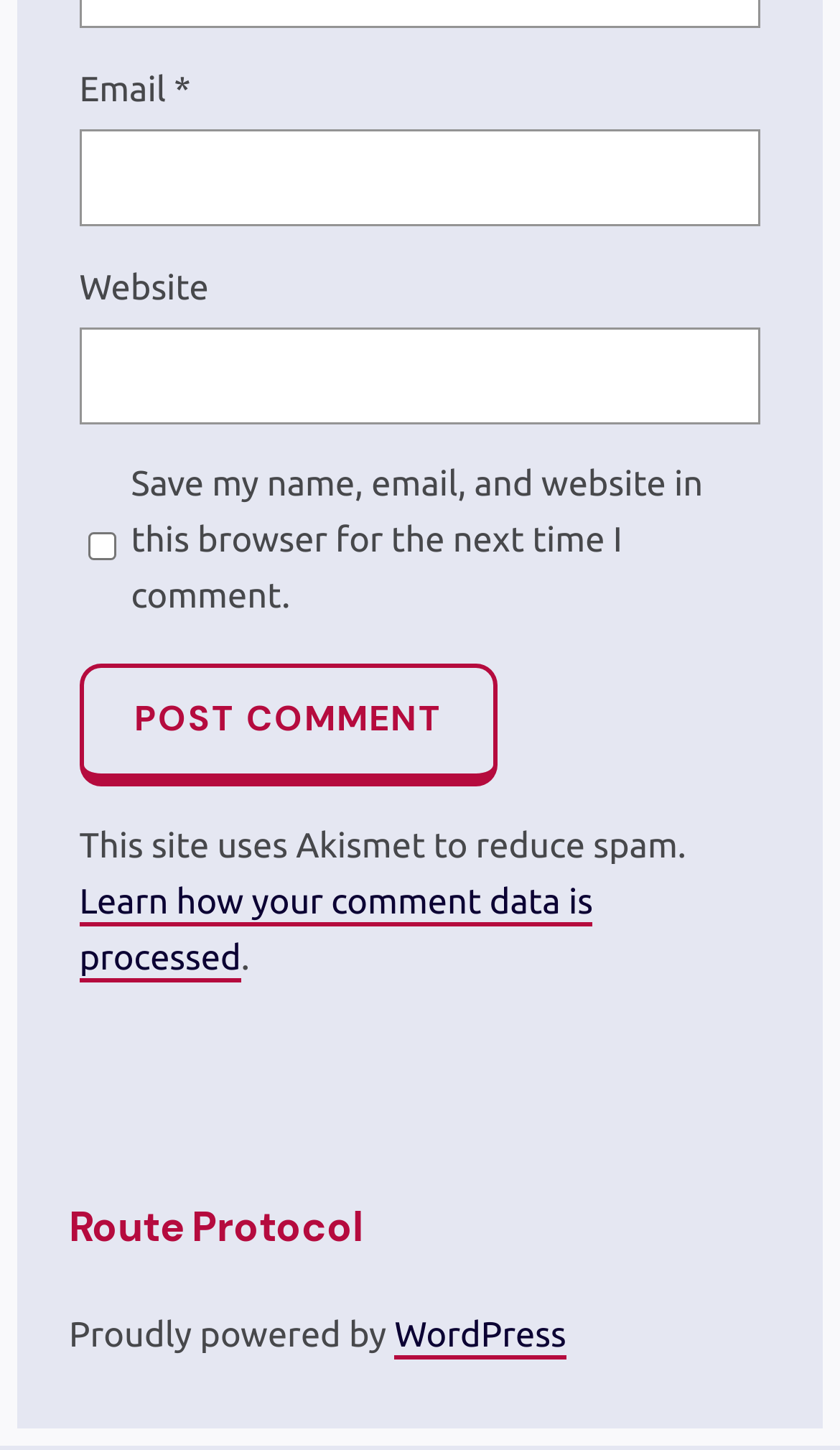Provide the bounding box coordinates for the UI element that is described by this text: "name="submit" value="Post Comment"". The coordinates should be in the form of four float numbers between 0 and 1: [left, top, right, bottom].

[0.094, 0.46, 0.591, 0.545]